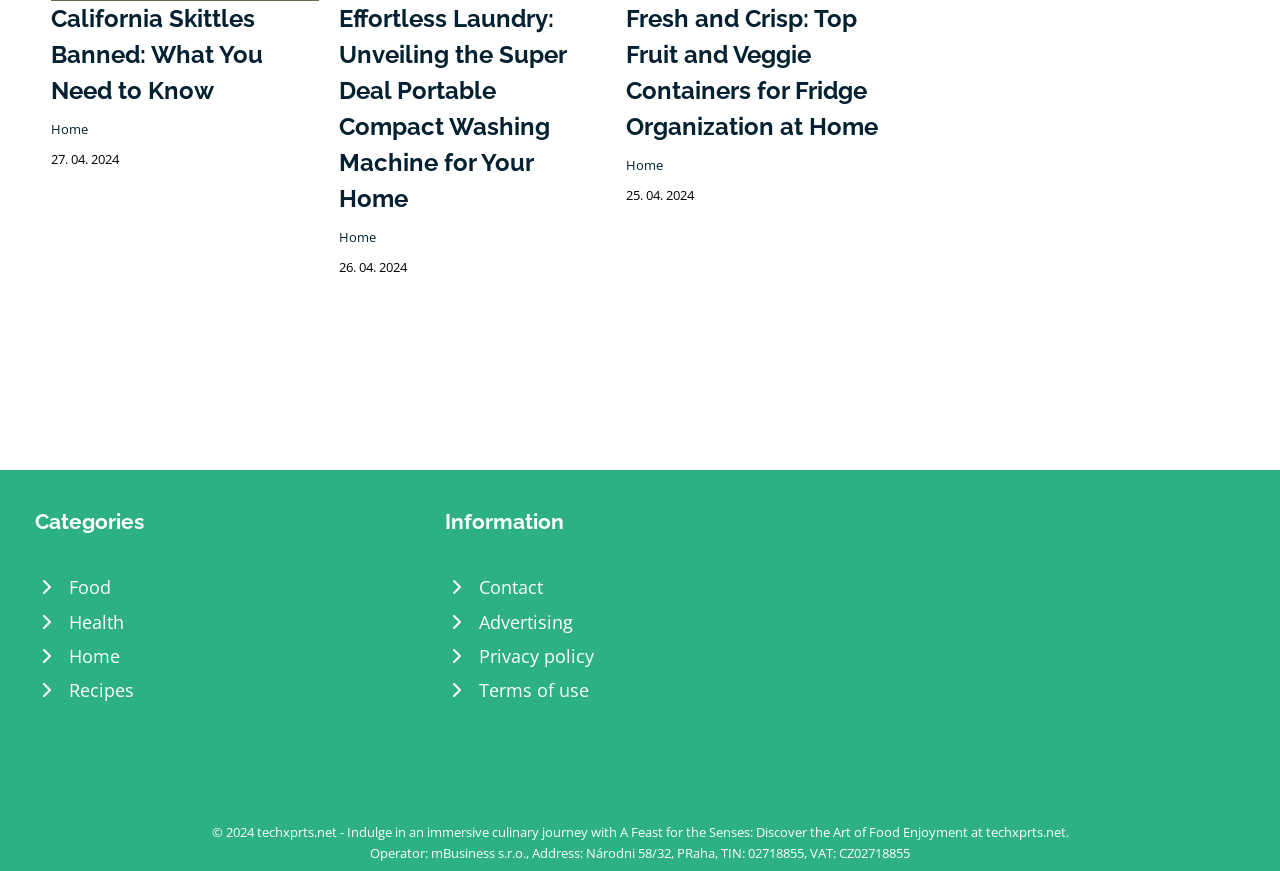Using the format (top-left x, top-left y, bottom-right x, bottom-right y), provide the bounding box coordinates for the described UI element. All values should be floating point numbers between 0 and 1: Terms of use

[0.348, 0.772, 0.652, 0.812]